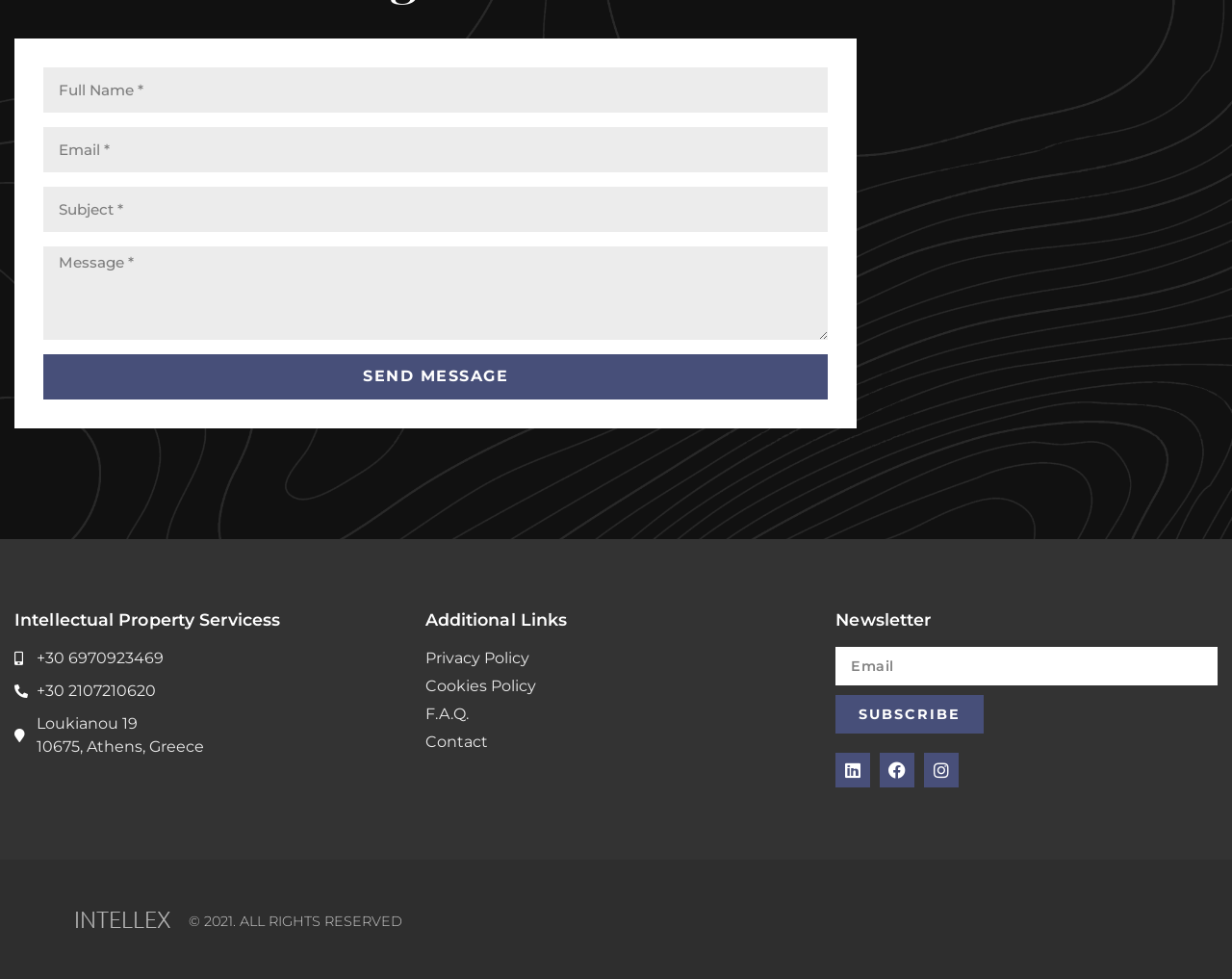Determine the bounding box coordinates for the area that should be clicked to carry out the following instruction: "Contact via phone number +30 6970923469".

[0.012, 0.661, 0.322, 0.685]